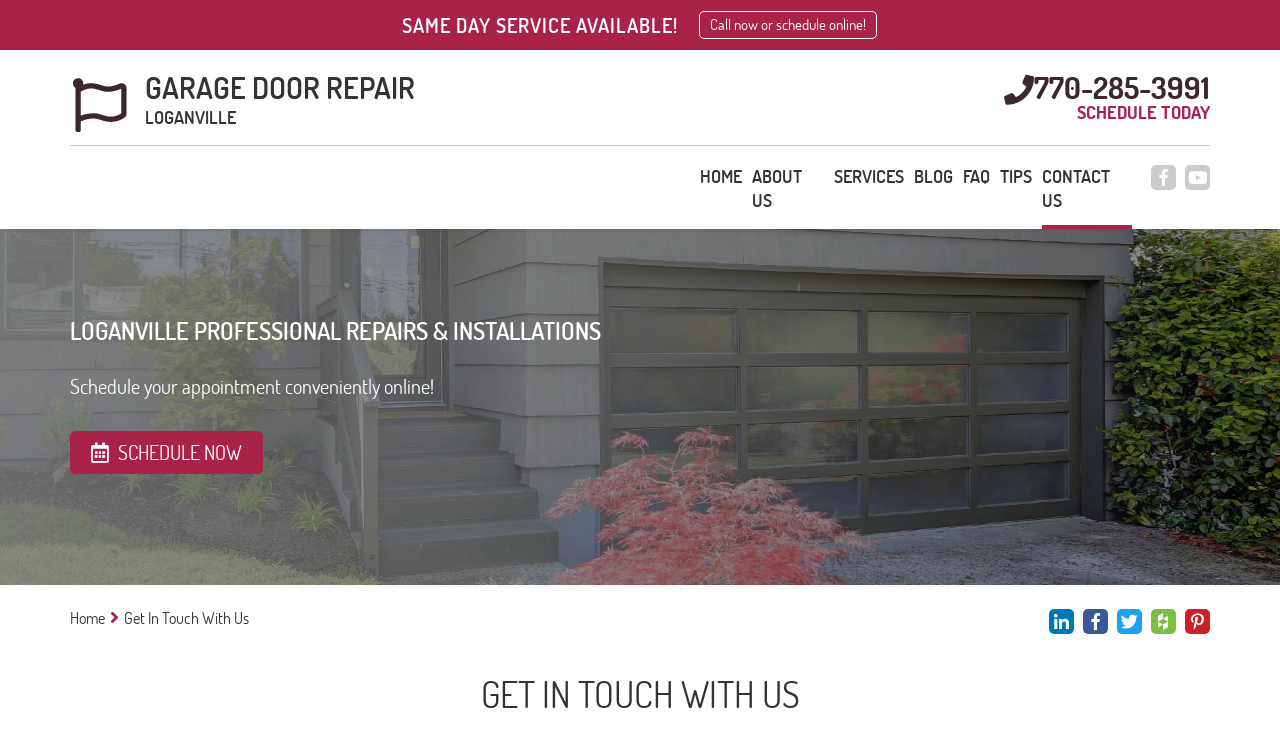Can you extract the primary headline text from the webpage?

GET IN TOUCH WITH US